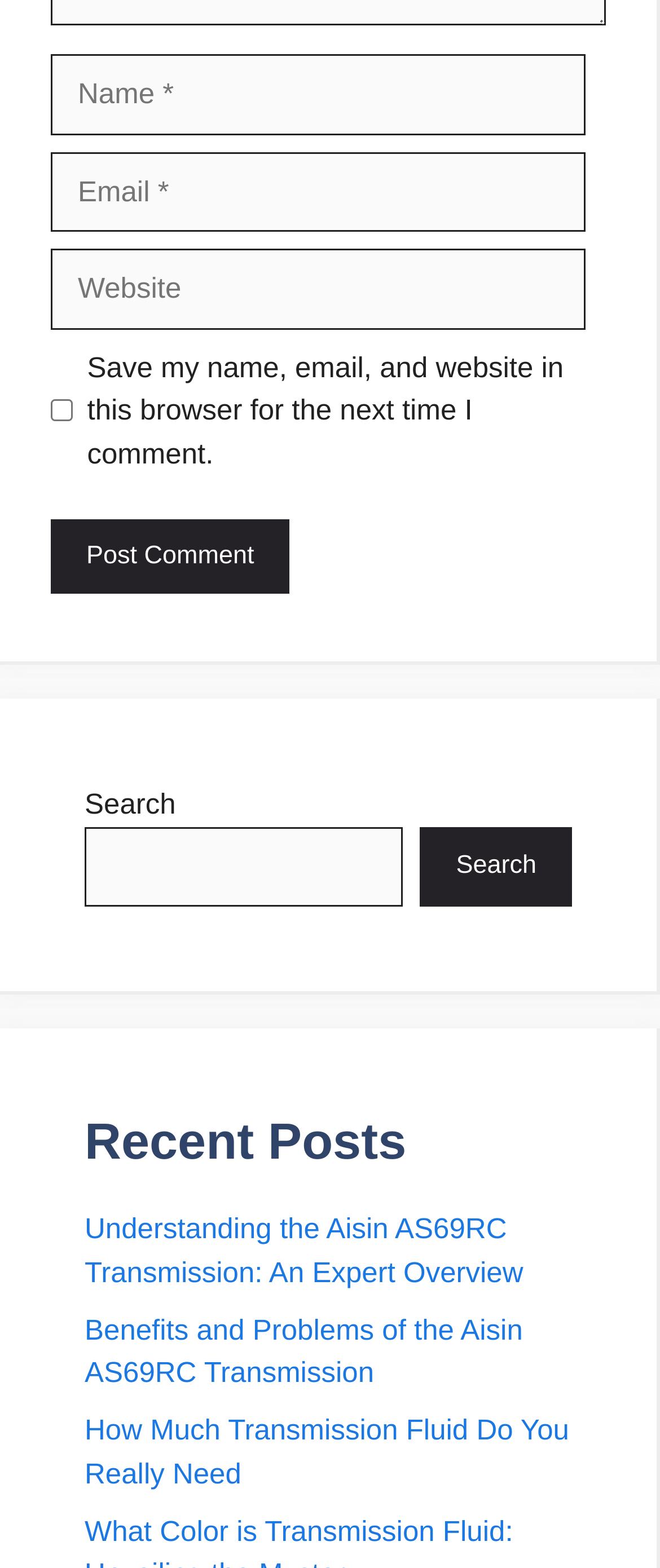Determine the bounding box coordinates of the clickable region to follow the instruction: "Search".

[0.637, 0.527, 0.867, 0.578]